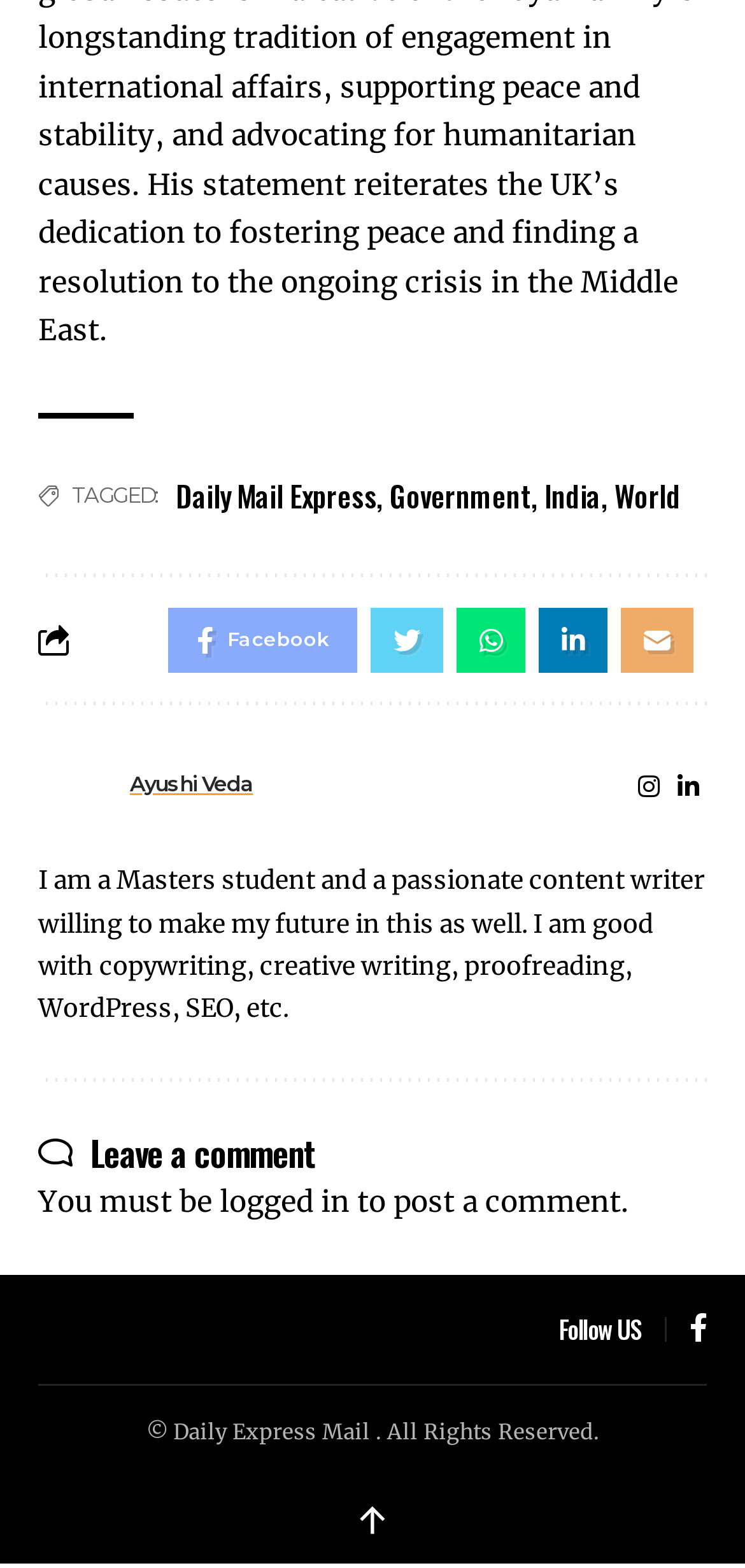What are the social media platforms available?
Give a detailed explanation using the information visible in the image.

The social media platforms are represented by icons, and the Facebook icon is visible with the text '' which is a common Unicode character for Facebook.